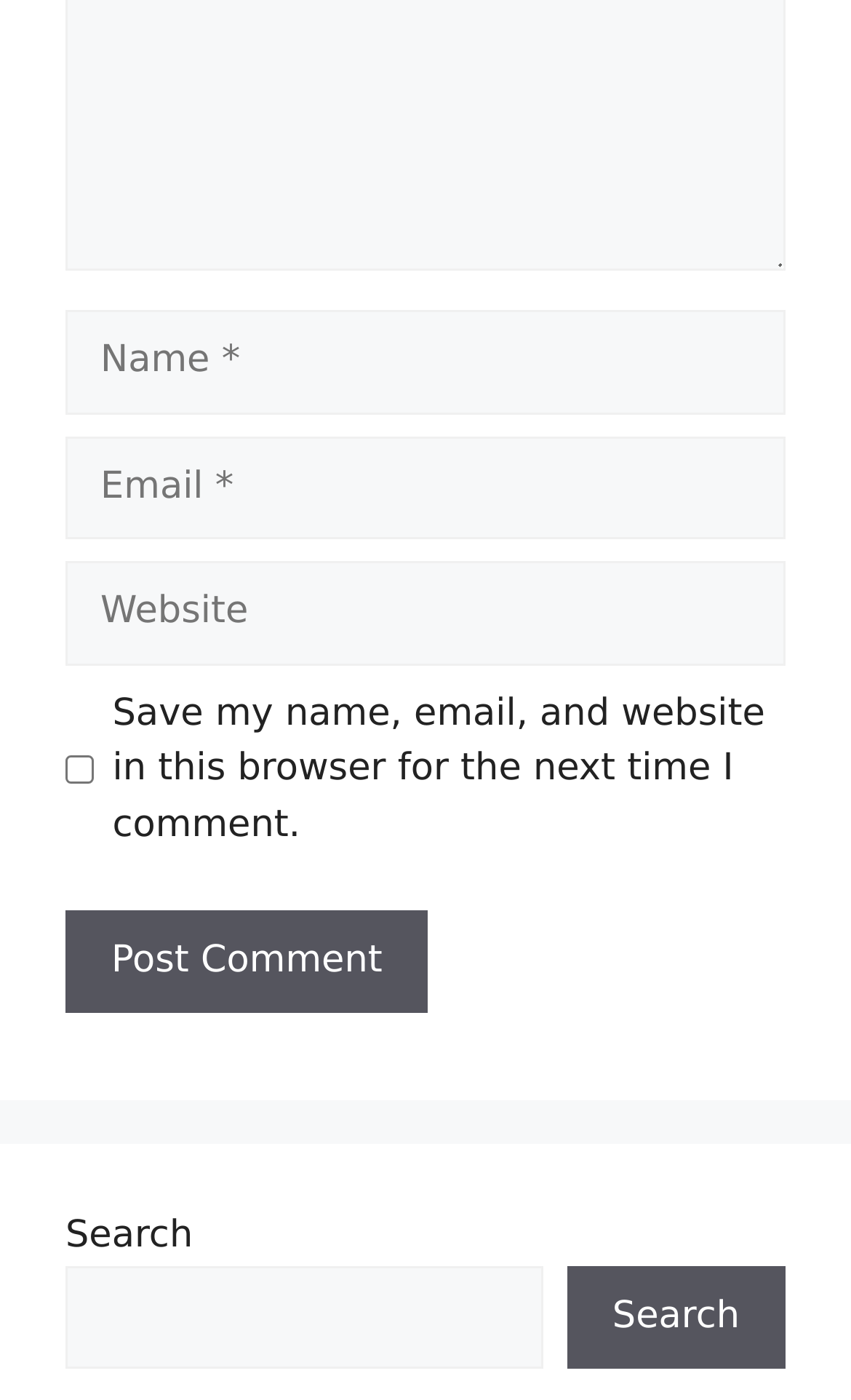Please respond to the question with a concise word or phrase:
What is the first field to fill in the comment form?

Name